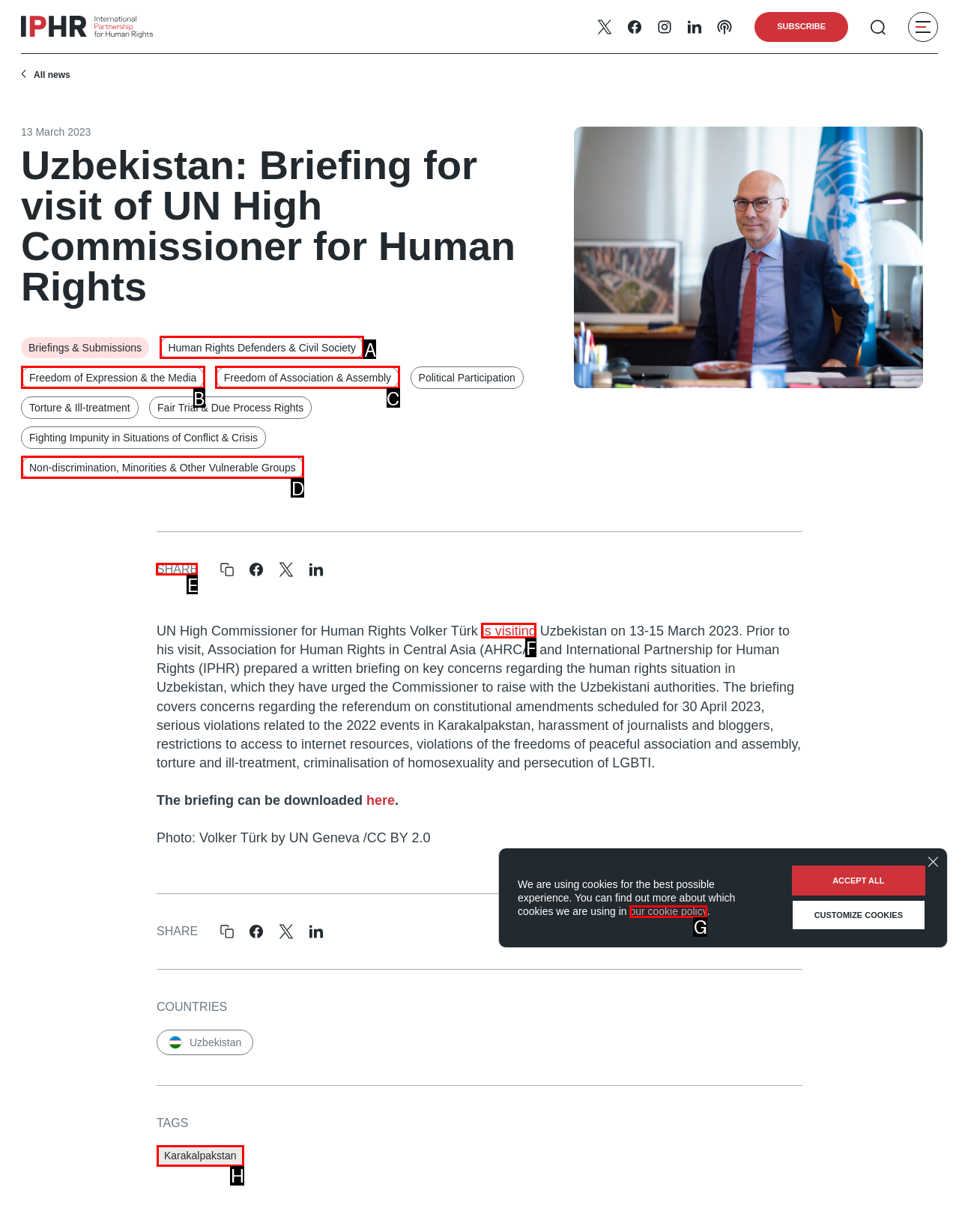Determine the letter of the element to click to accomplish this task: Click the 'SHARE' link. Respond with the letter.

E